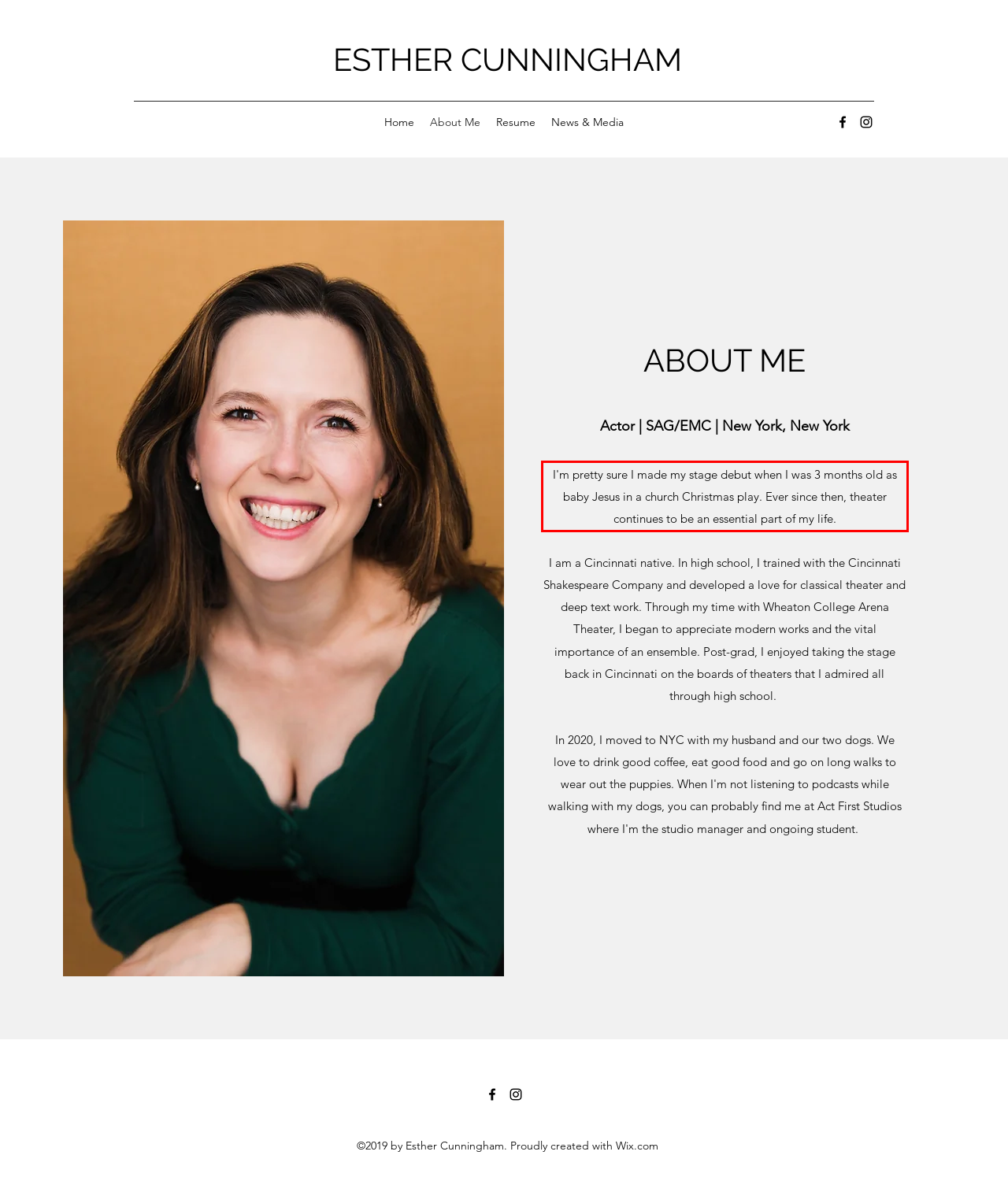From the given screenshot of a webpage, identify the red bounding box and extract the text content within it.

I'm pretty sure I made my stage debut when I was 3 months old as baby Jesus in a church Christmas play. Ever since then, theater continues to be an essential part of my life.